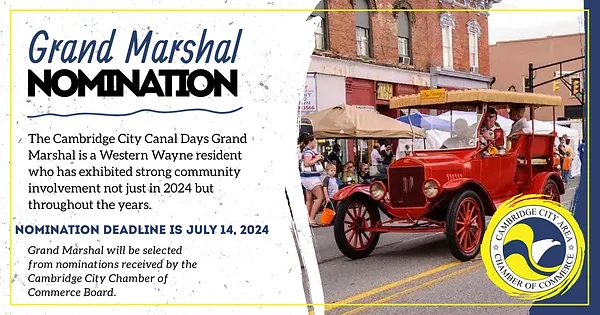Based on the image, give a detailed response to the question: Who manages the selection process?

The caption states that the selection process for the Grand Marshal Nomination is managed by the Cambridge City Chamber of Commerce Board, which is responsible for overseeing the nomination and selection process.